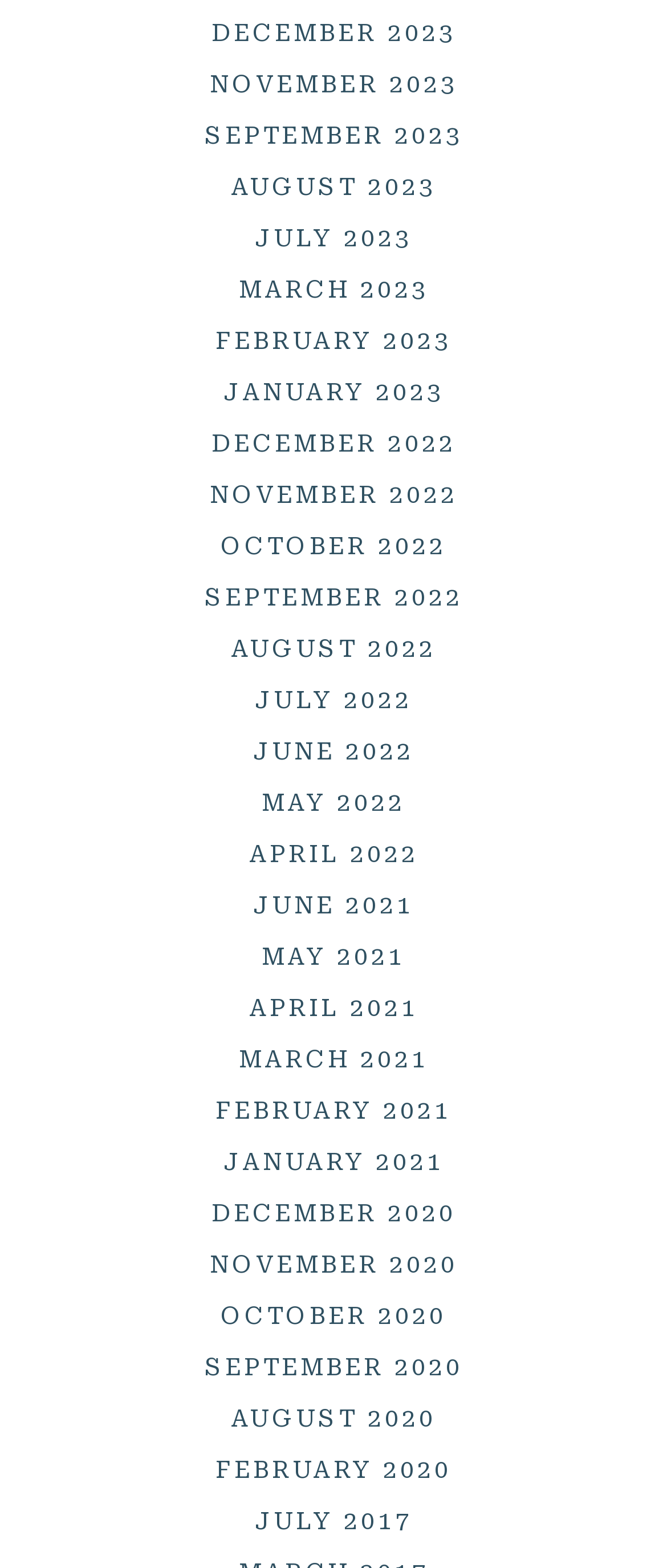How many months are listed in the year 2022?
Look at the image and provide a detailed response to the question.

I counted the number of links containing '2022' in their text, and found that there are 5 months listed in the year 2022, namely DECEMBER 2022, NOVEMBER 2022, OCTOBER 2022, SEPTEMBER 2022, and AUGUST 2022.